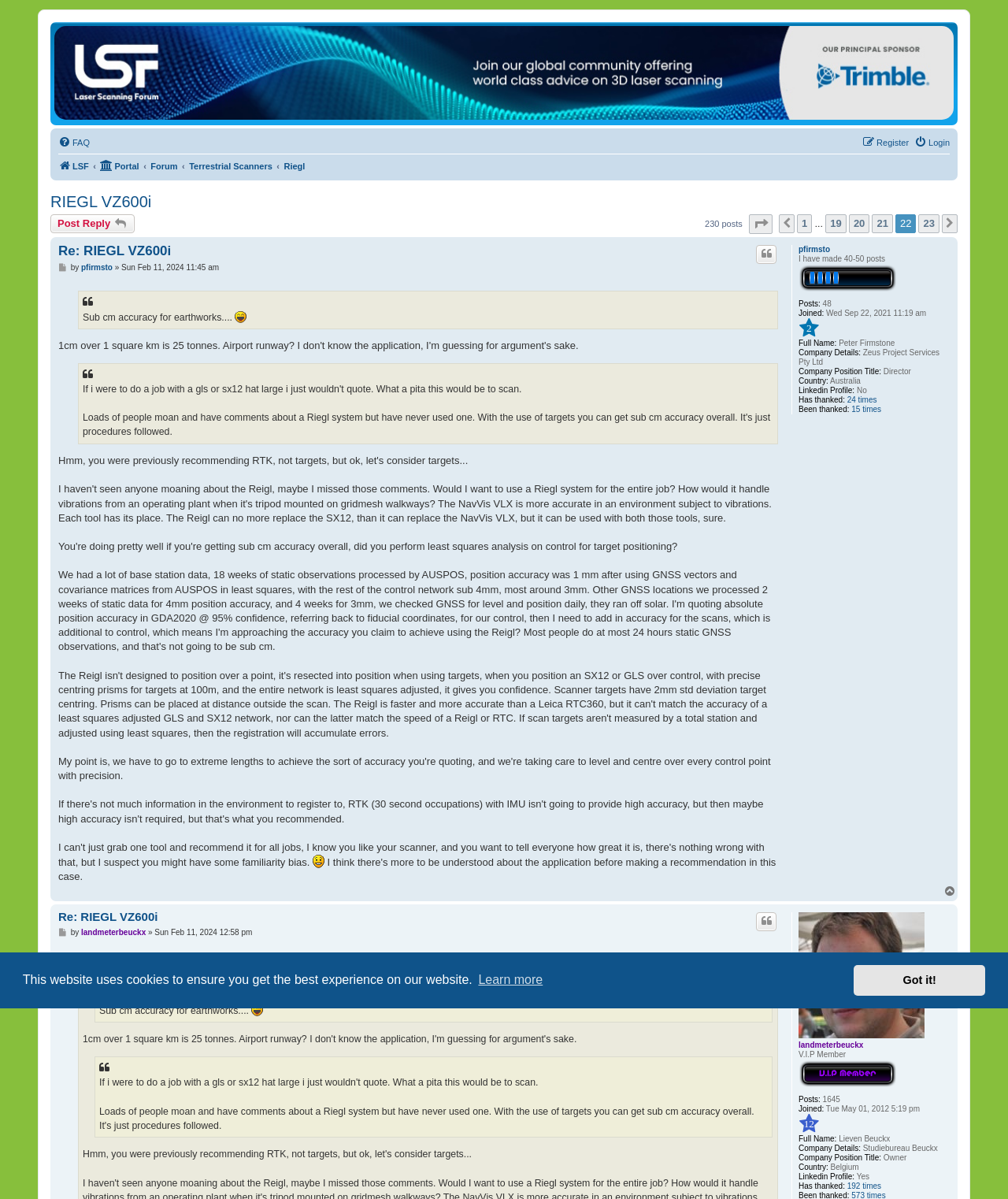Respond with a single word or phrase to the following question: On which date did the user pfirmsto post the message?

Sun Feb 11, 2024 11:45 am